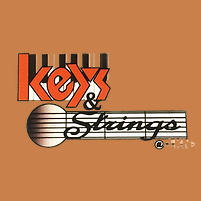Answer the question below using just one word or a short phrase: 
What type of instruments are represented by the piano keys?

Keyboard instruments